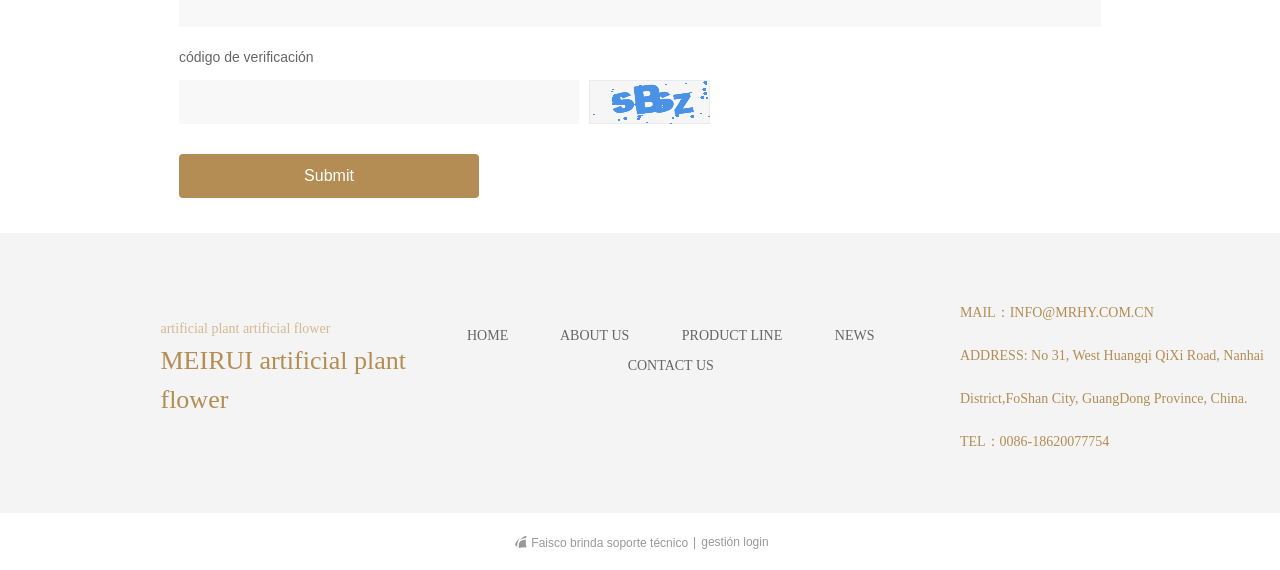Using the element description Faisco brinda soporte técnico, predict the bounding box coordinates for the UI element. Provide the coordinates in (top-left x, top-left y, bottom-right x, bottom-right y) format with values ranging from 0 to 1.

[0.399, 0.94, 0.538, 0.964]